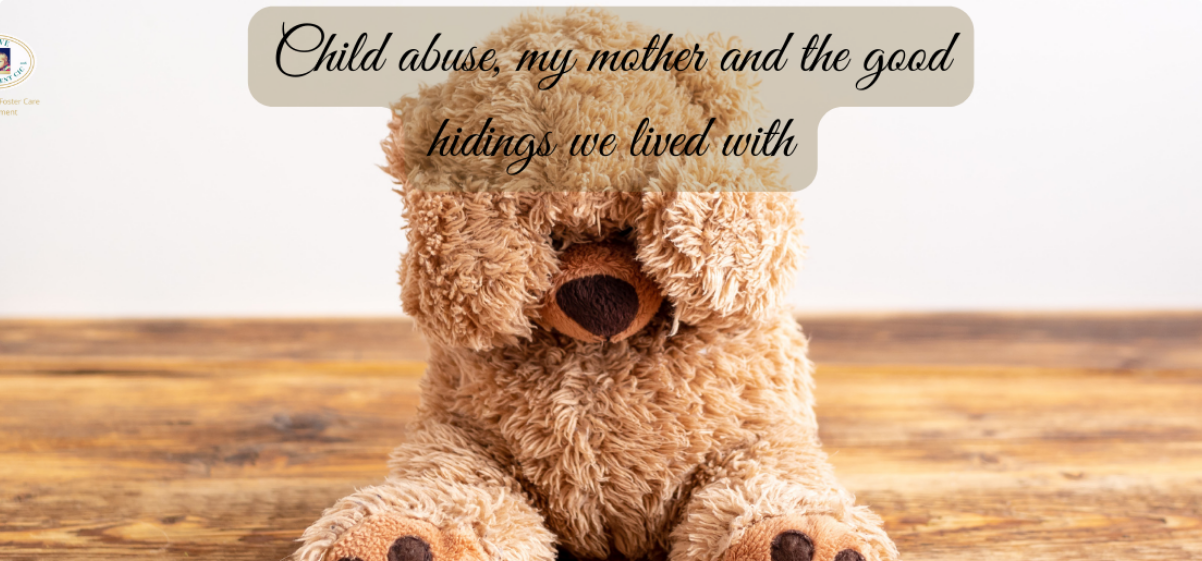With reference to the image, please provide a detailed answer to the following question: What is the theme of the image?

The image features a poignant text overlaying the teddy bear, which highlights the difficult theme of childhood trauma and the complexities of familial relationships, specifically child abuse.